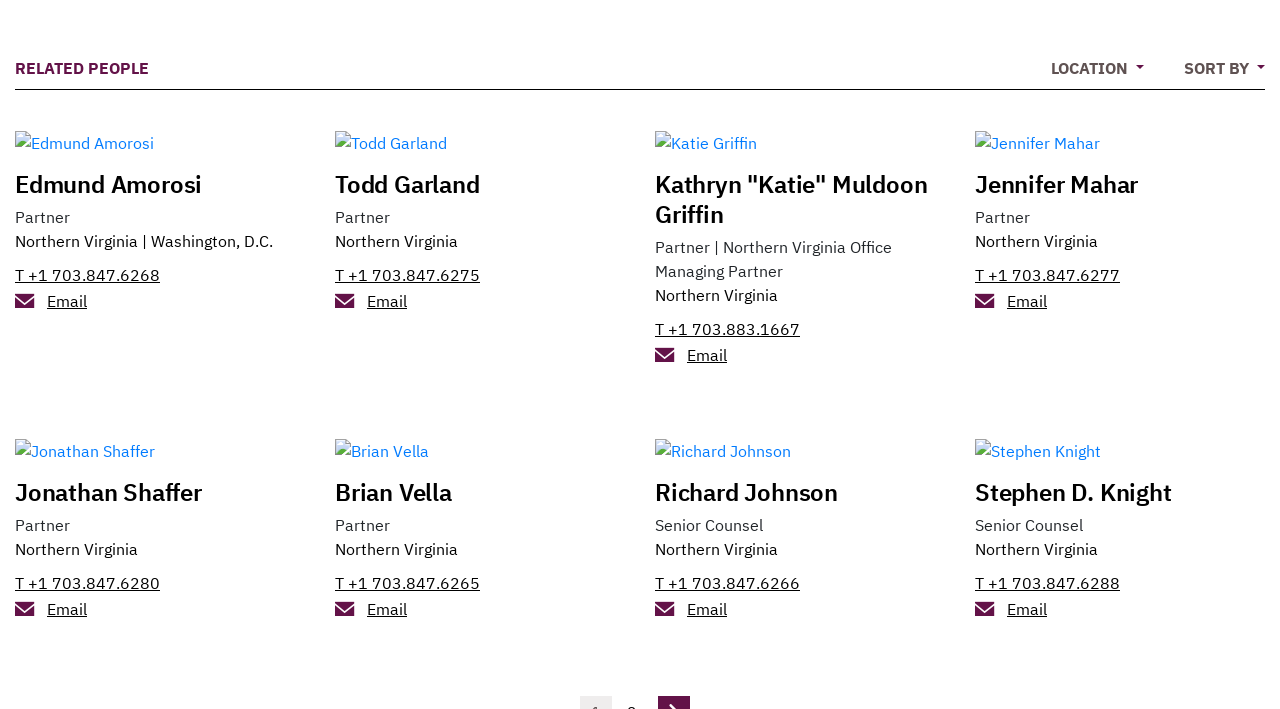Identify the bounding box coordinates of the area that should be clicked in order to complete the given instruction: "Call Jonathan Shaffer". The bounding box coordinates should be four float numbers between 0 and 1, i.e., [left, top, right, bottom].

[0.012, 0.806, 0.238, 0.84]